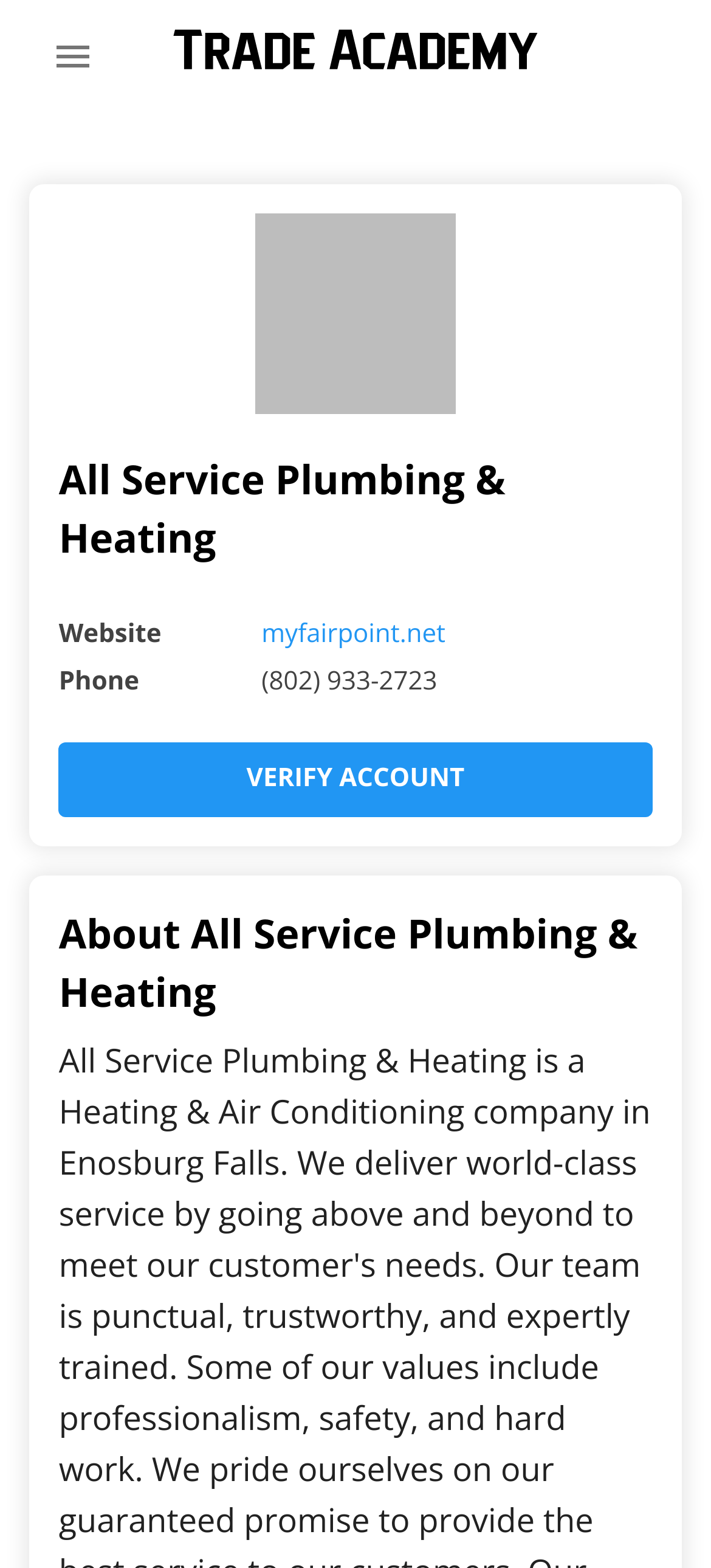What is the website of the company?
Please ensure your answer to the question is detailed and covers all necessary aspects.

I found the website by looking at the link element that contains the text 'myfairpoint.net', which is located below the 'Website' label.